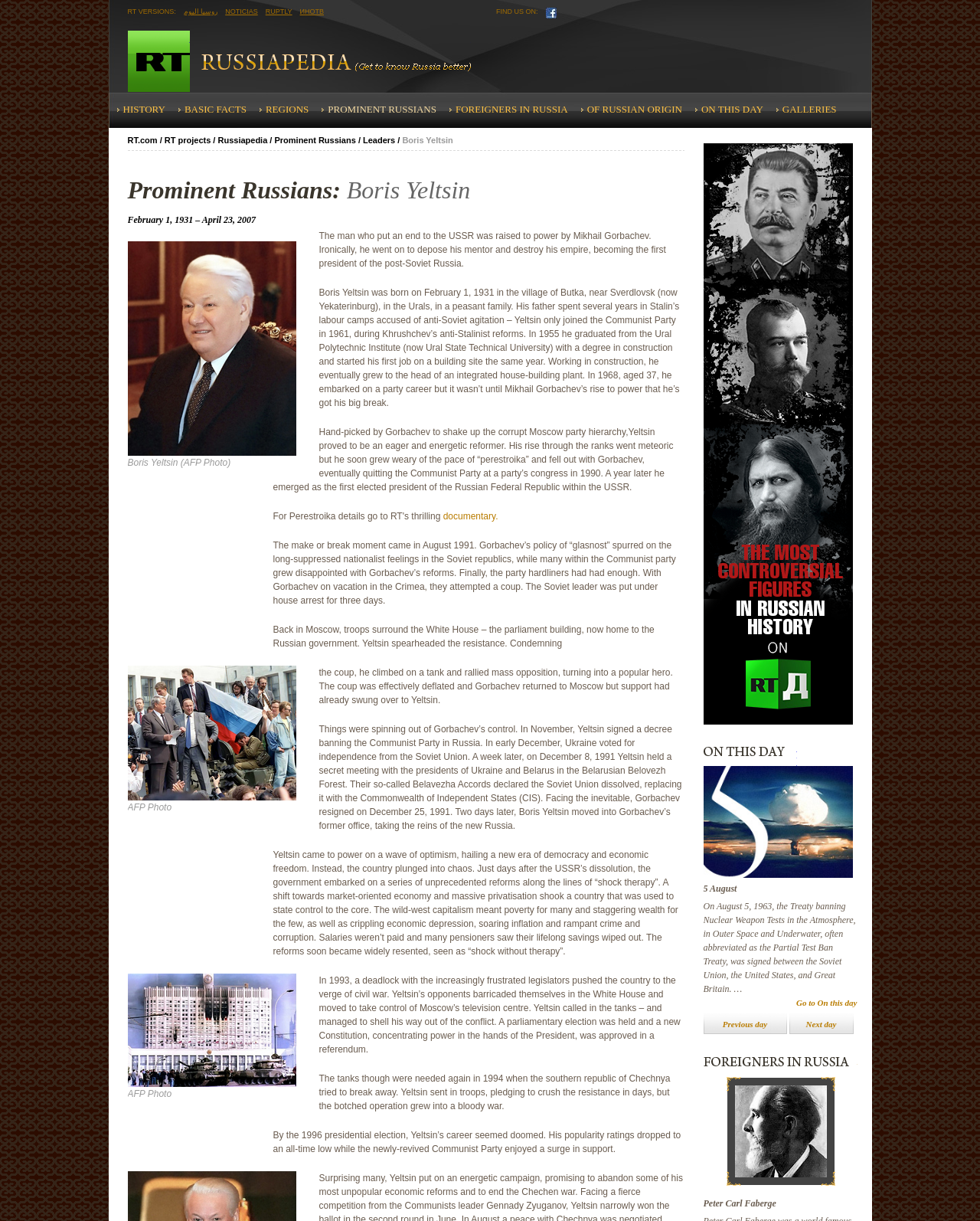Describe in detail what you see on the webpage.

This webpage is about Boris Yeltsin, a prominent Russian figure who played a crucial role in the dissolution of the Soviet Union. At the top of the page, there are several links to different versions of the website, including Russian and Spanish versions. Below these links, there are social media links and a search bar.

The main content of the page is divided into sections, with a heading "Prominent Russians: Boris Yeltsin" at the top. The first section provides a brief overview of Yeltsin's life, including his birthdate, death date, and a short description of his role in Russian history.

Below this section, there is a large image of Yeltsin, accompanied by a detailed biography that spans several paragraphs. The biography covers Yeltsin's early life, his rise to power, and his role in the dissolution of the Soviet Union. It also discusses his presidency, including his economic reforms and the challenges he faced during his tenure.

Throughout the biography, there are several images and links to related content, including documentaries and news articles. The text is well-structured and easy to follow, with clear headings and concise paragraphs.

At the bottom of the page, there are links to related topics, including other prominent Russians and historical events. There is also a section called "On this day," which provides information about historical events that occurred on the current date.